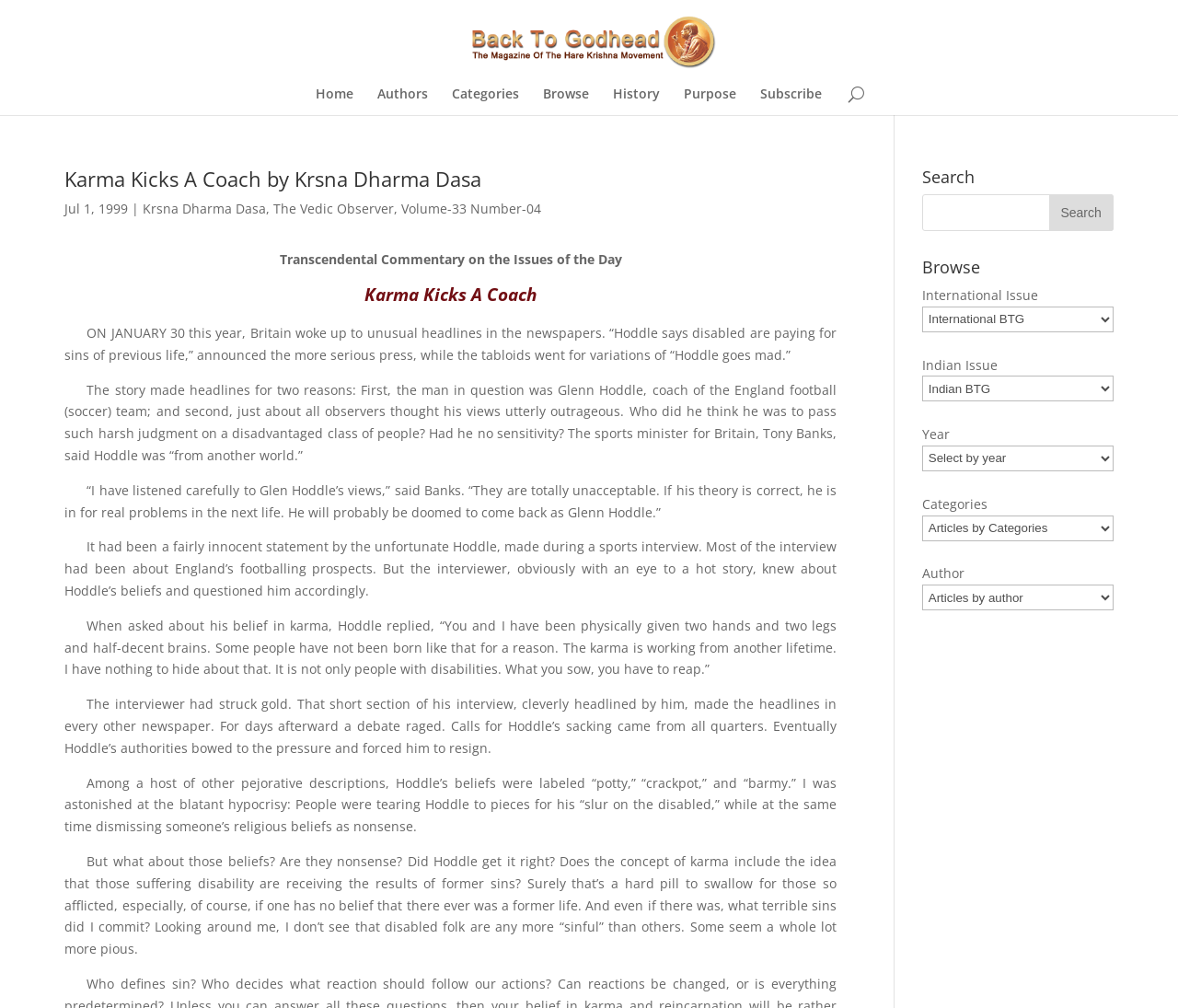How many links are there in the top navigation bar?
Offer a detailed and full explanation in response to the question.

The top navigation bar contains links to 'Home', 'Authors', 'Categories', 'Browse', 'History', 'Purpose', and 'Subscribe', which makes a total of 7 links.